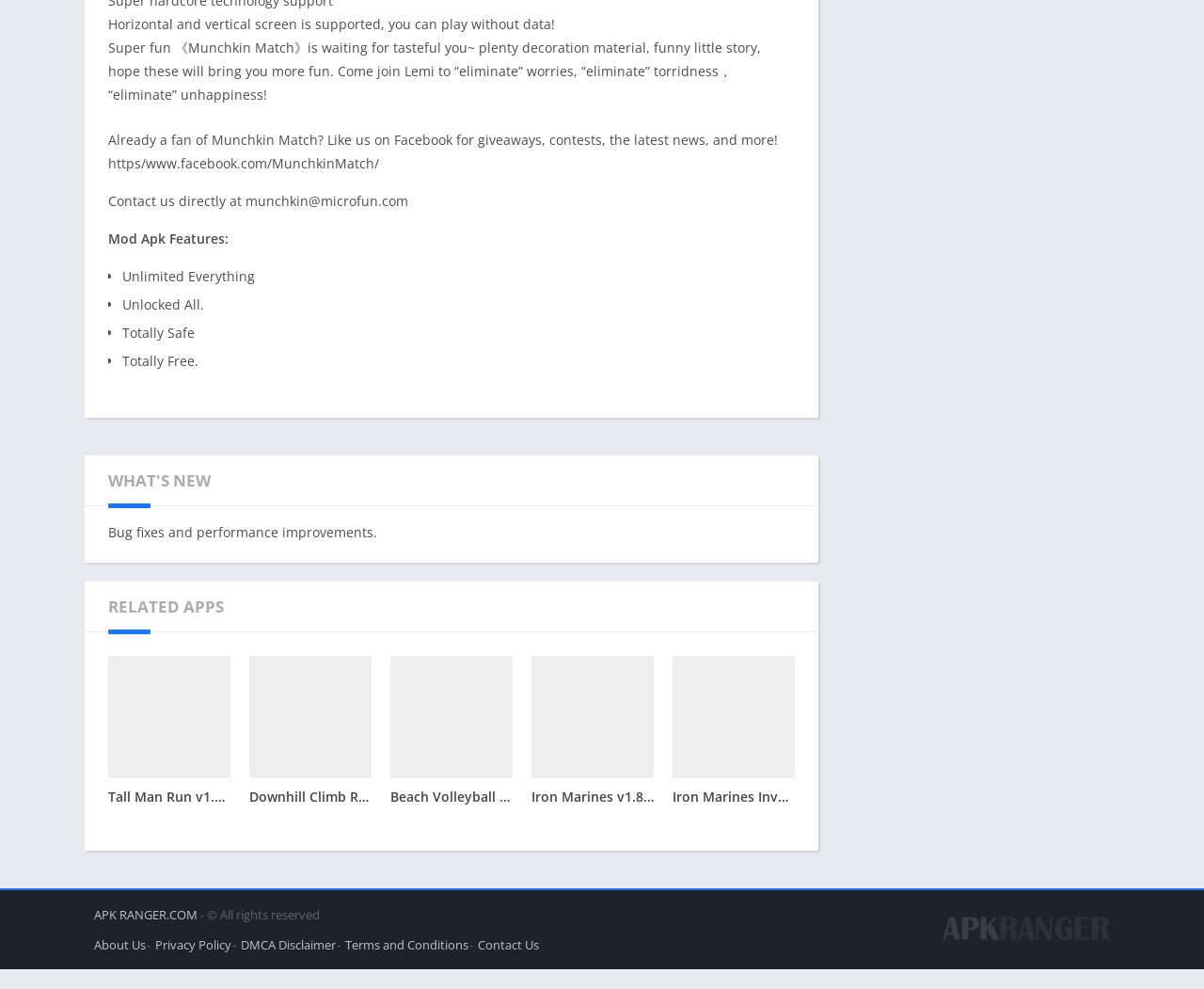Please specify the bounding box coordinates of the clickable section necessary to execute the following command: "Check the 'Iron Marines Mod APK' image".

[0.441, 0.663, 0.543, 0.787]